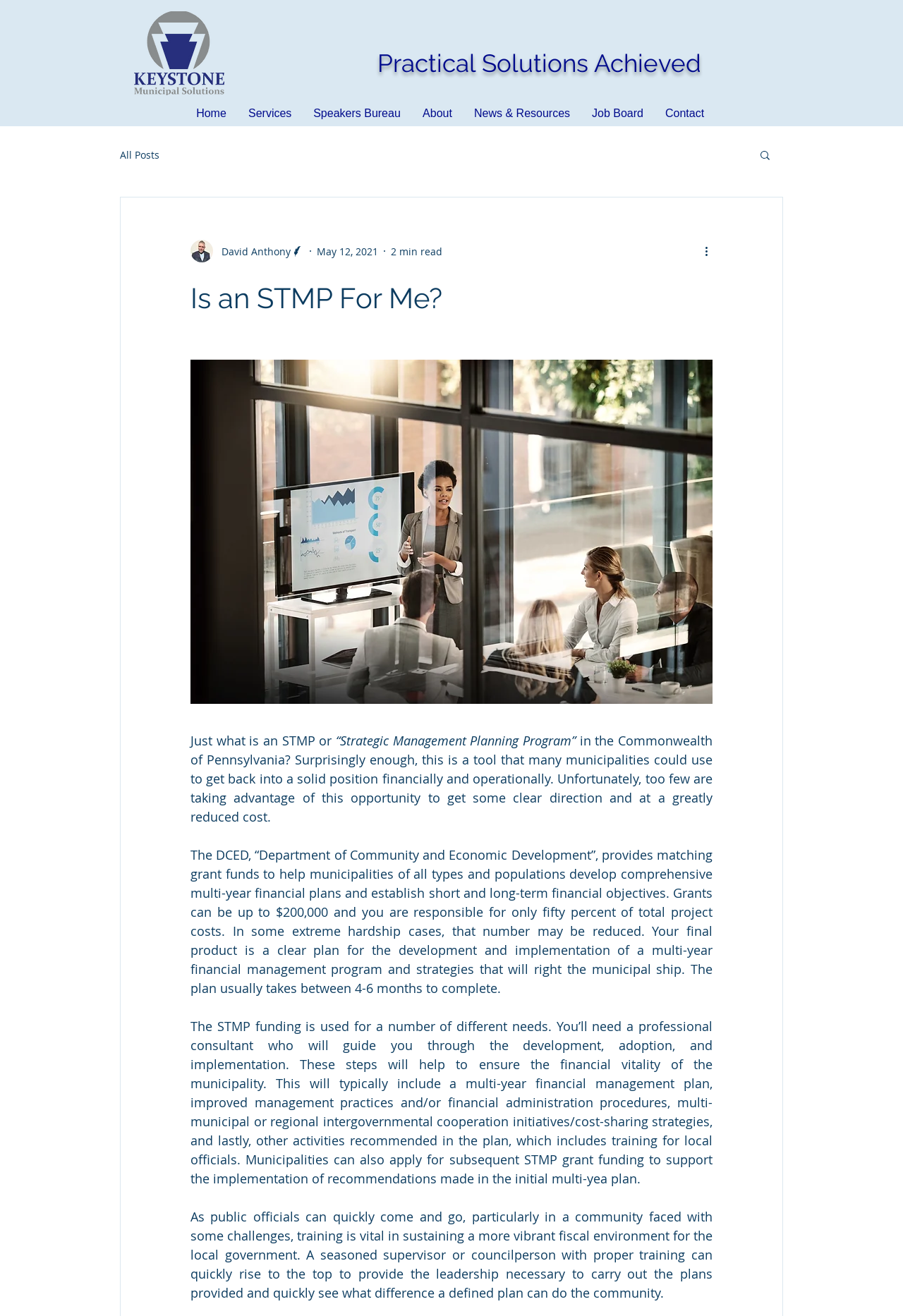Find the headline of the webpage and generate its text content.

Is an STMP For Me?